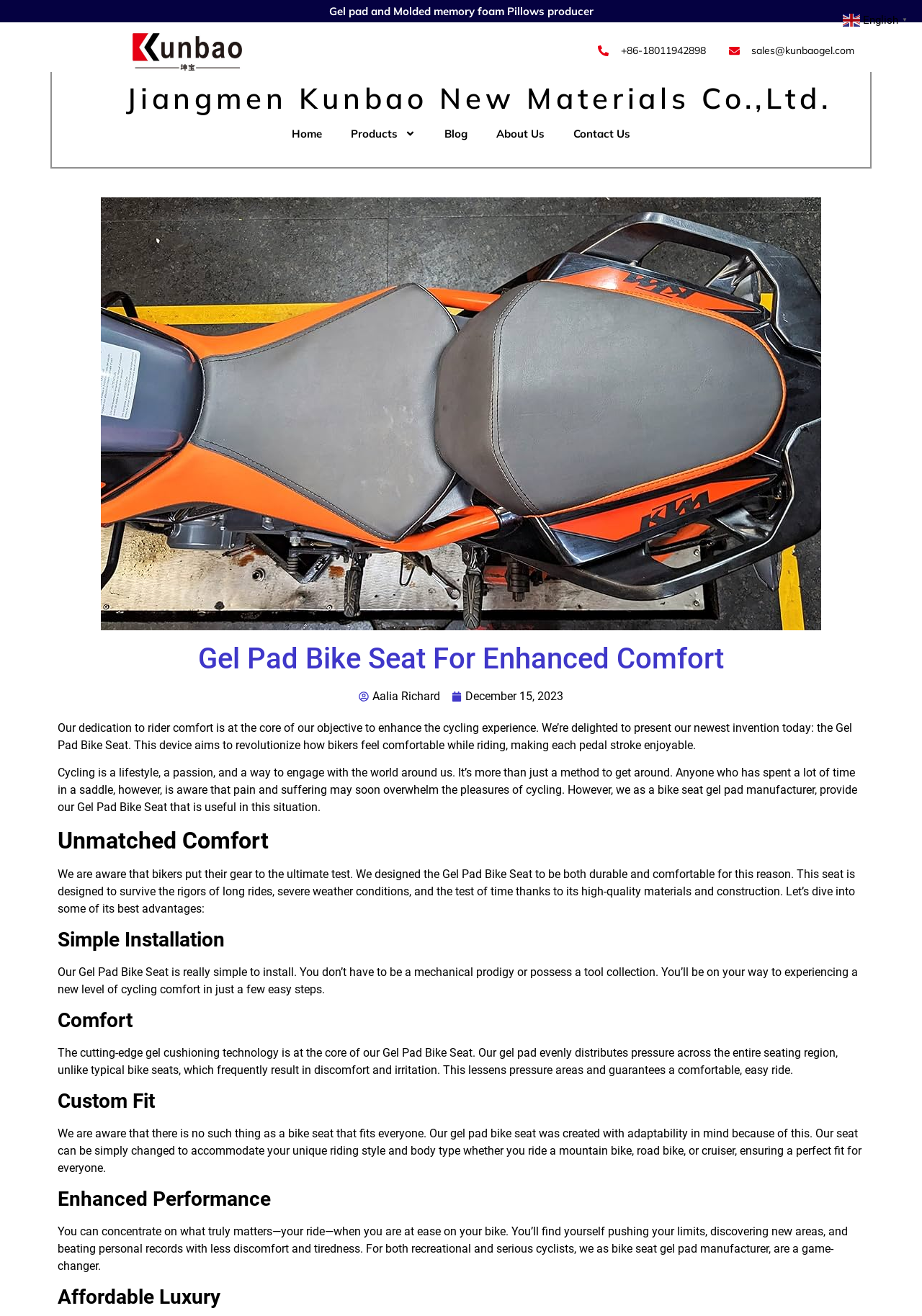Using the description "December 15, 2023", predict the bounding box of the relevant HTML element.

[0.49, 0.523, 0.611, 0.536]